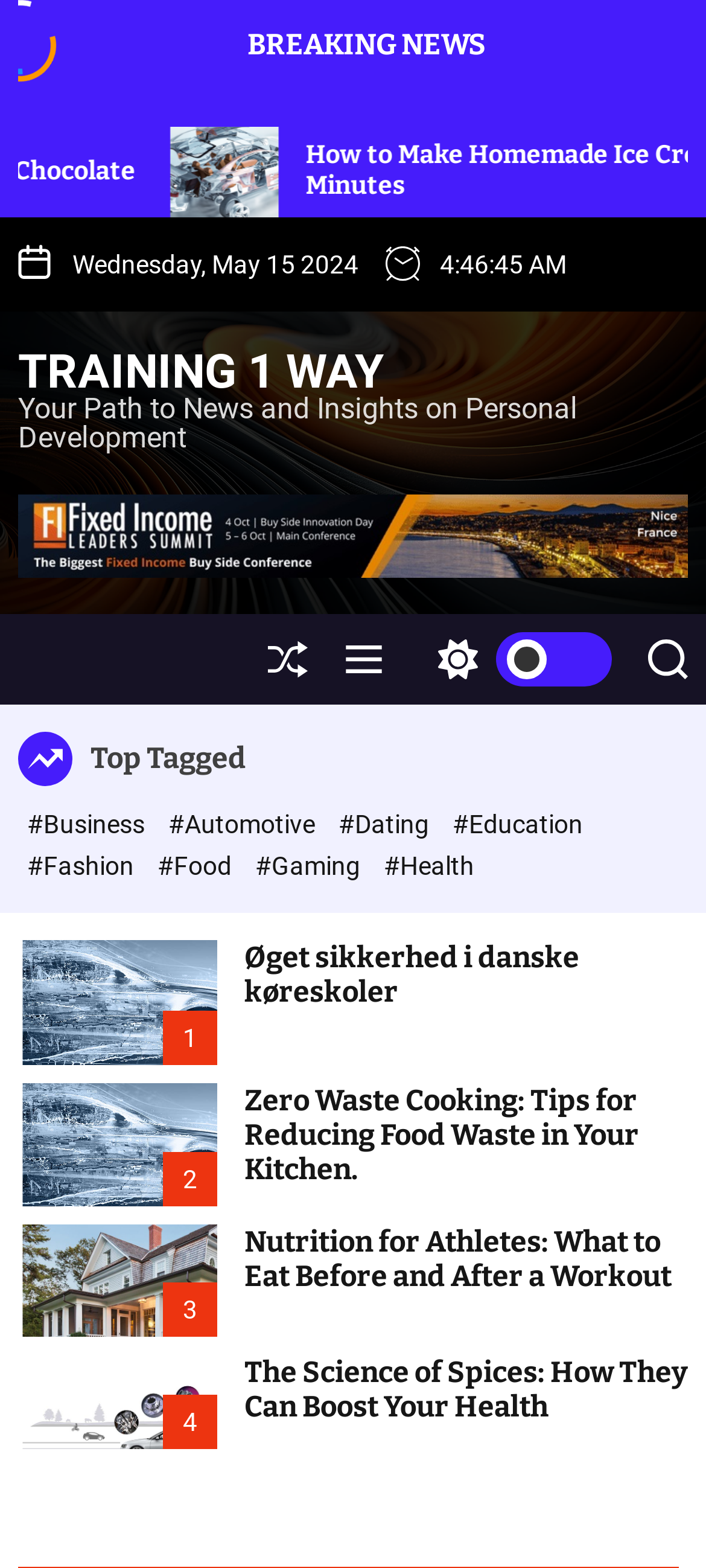Determine the bounding box of the UI element mentioned here: "Øget sikkerhed i danske køreskoler". The coordinates must be in the format [left, top, right, bottom] with values ranging from 0 to 1.

[0.346, 0.599, 0.821, 0.644]